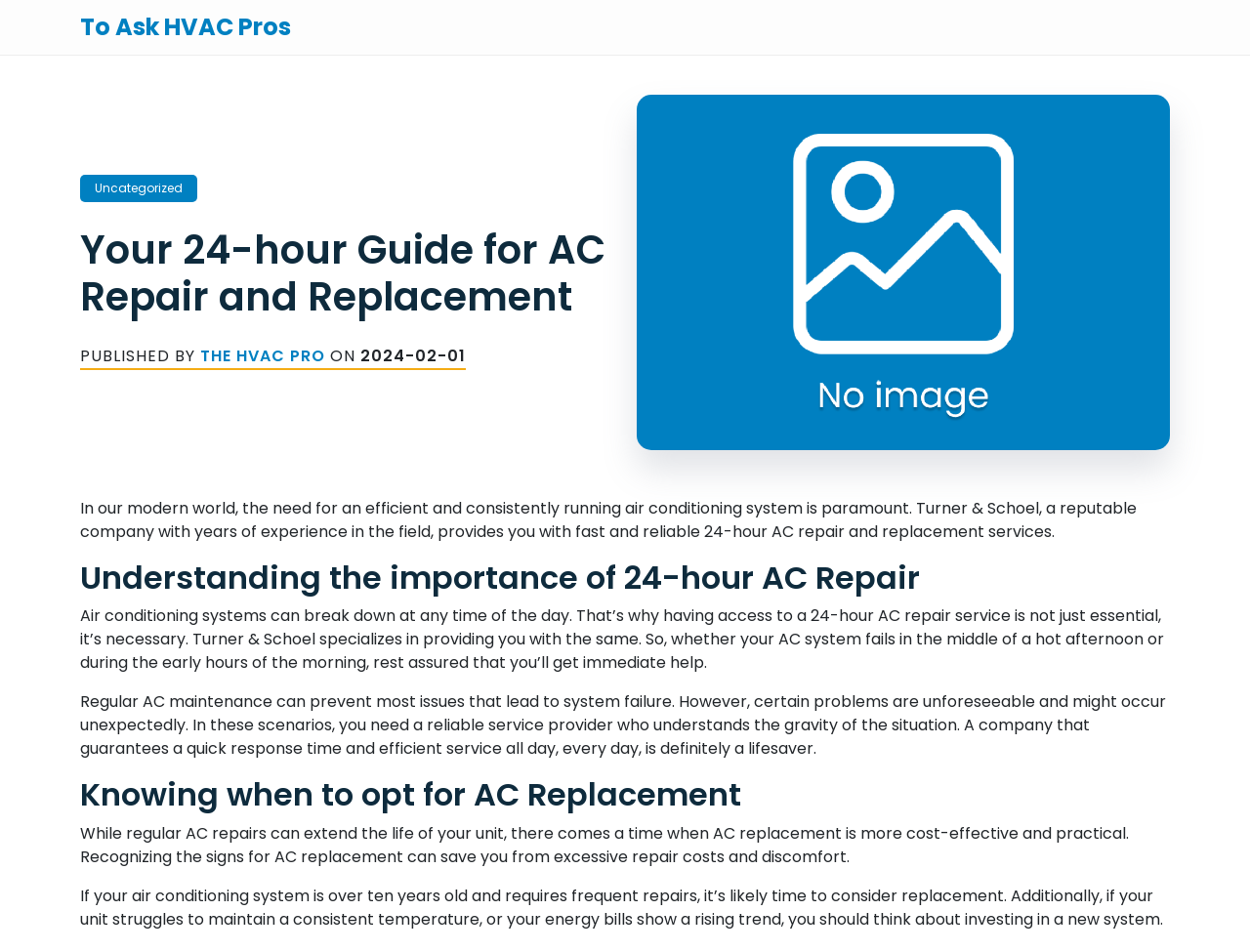What is the purpose of regular AC maintenance?
Please provide a comprehensive answer based on the details in the screenshot.

The webpage states that regular AC maintenance can prevent most issues that lead to system failure. This implies that regular maintenance is necessary to prevent unexpected breakdowns and ensure the smooth operation of the air conditioning system.